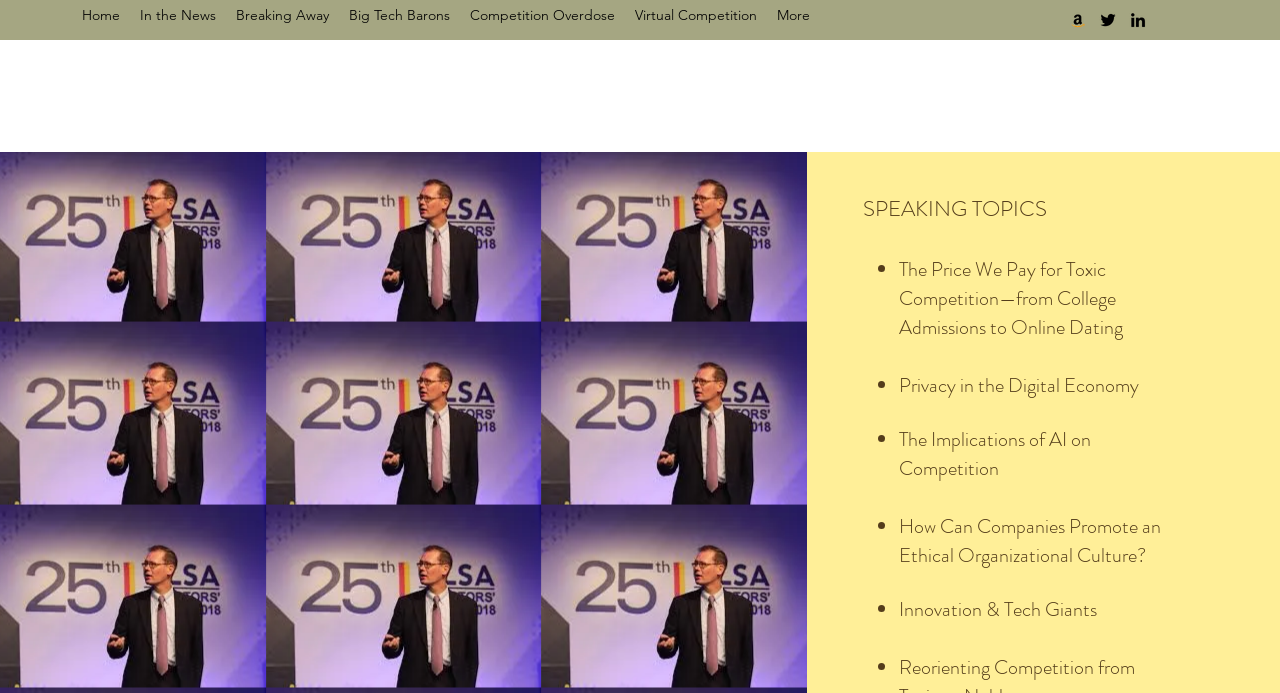What is the first speaking topic listed?
Use the image to answer the question with a single word or phrase.

Toxic Competition